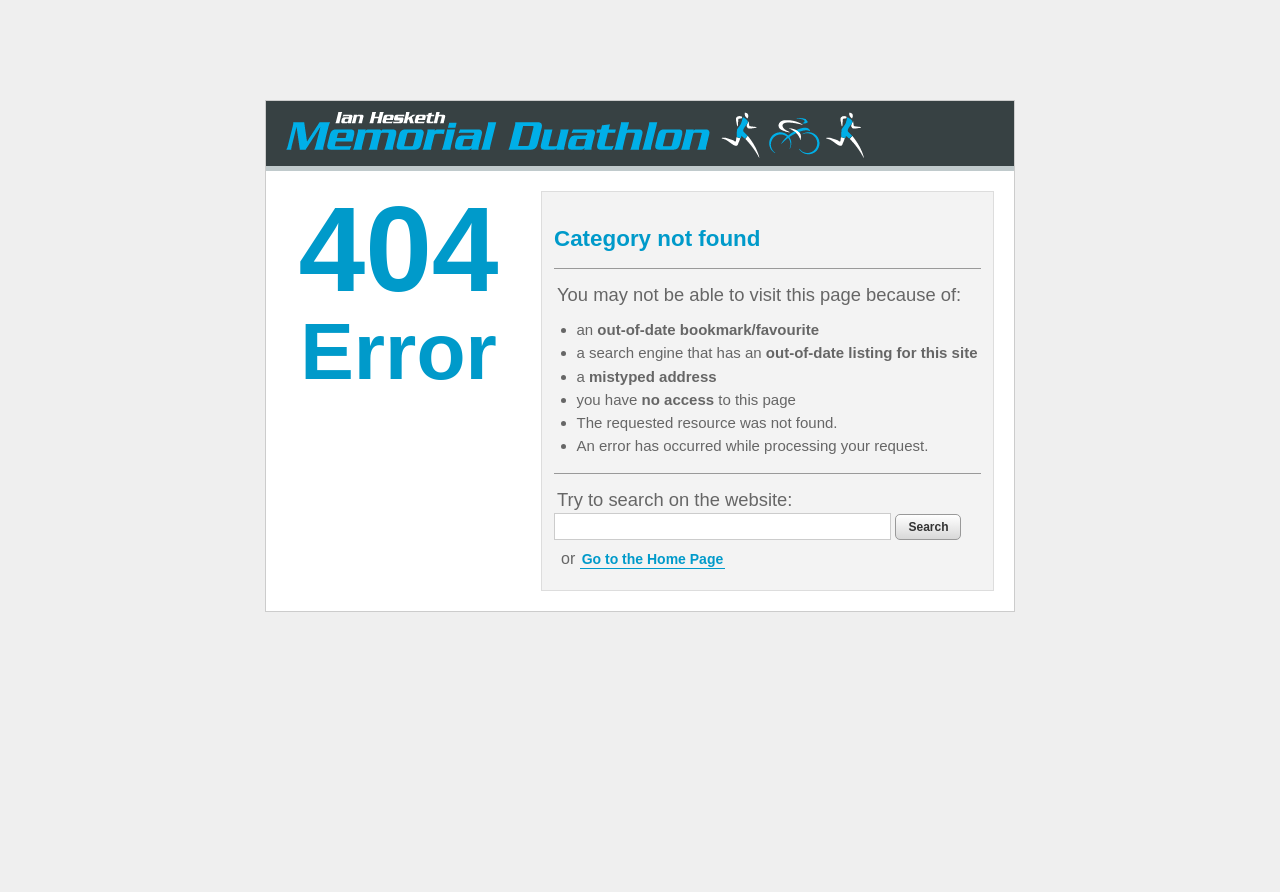Using the information from the screenshot, answer the following question thoroughly:
What can the user do to try to find the resource?

The webpage suggests that the user can try to search on the website to find the requested resource, providing a search box and a 'Search' button for this purpose.